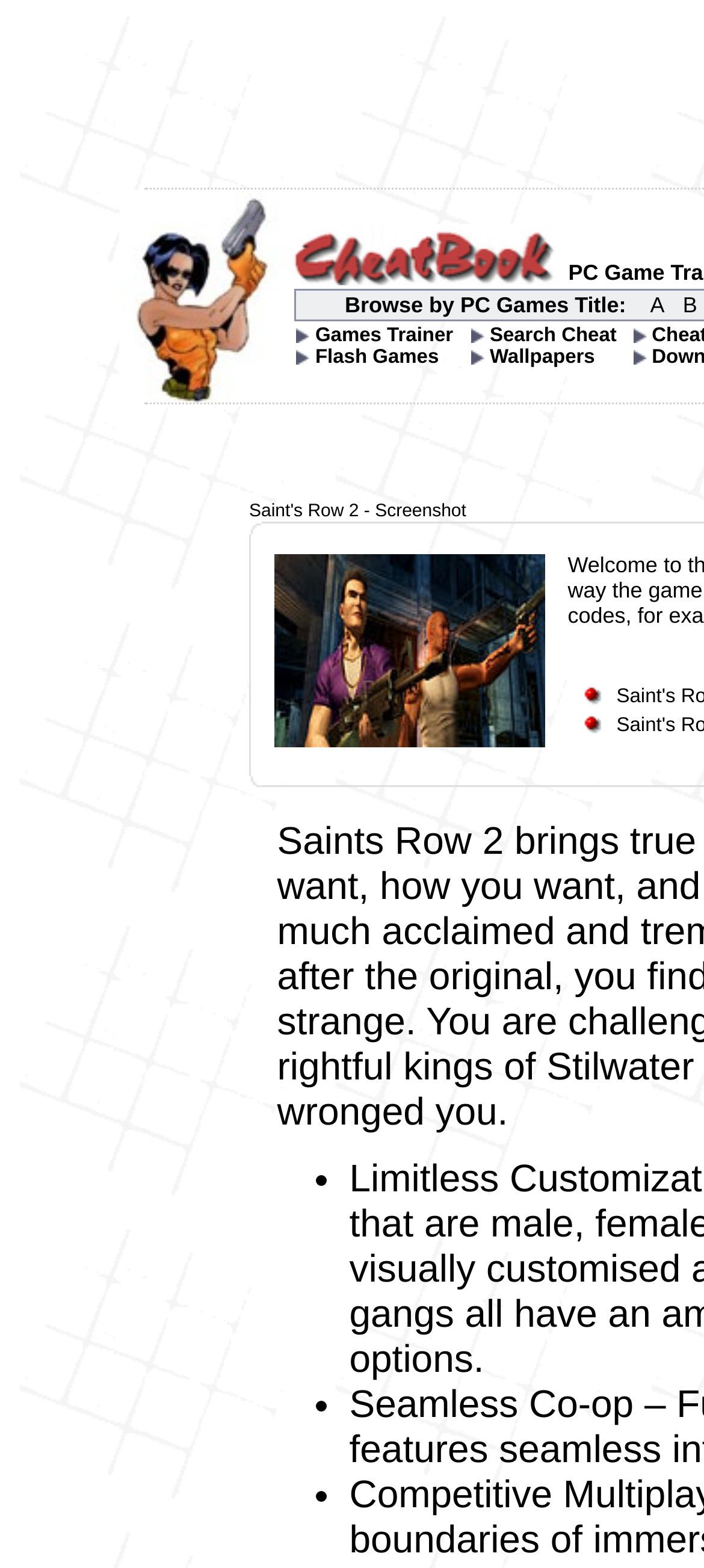What is the 'Trainer' feature on this webpage?
Give a comprehensive and detailed explanation for the question.

Based on the context in which the 'Trainer' feature is mentioned, it appears to be a type of game cheat or tool that can be used to gain an advantage in the game. The 'Trainer' feature is listed alongside other game-related links and images, suggesting that it is a resource available to users.